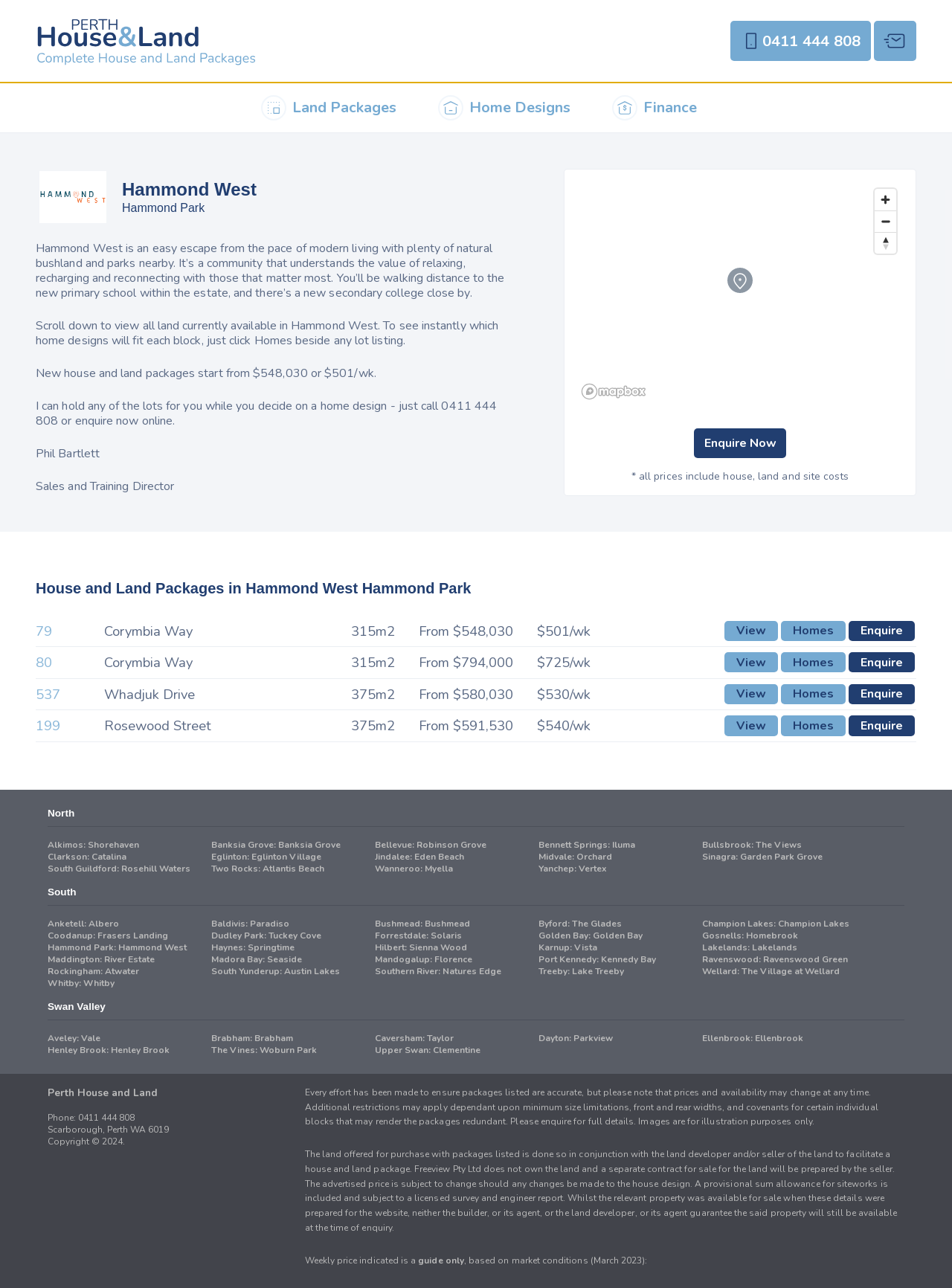How many land packages are available in Hammond West?
Please provide a single word or phrase based on the screenshot.

4